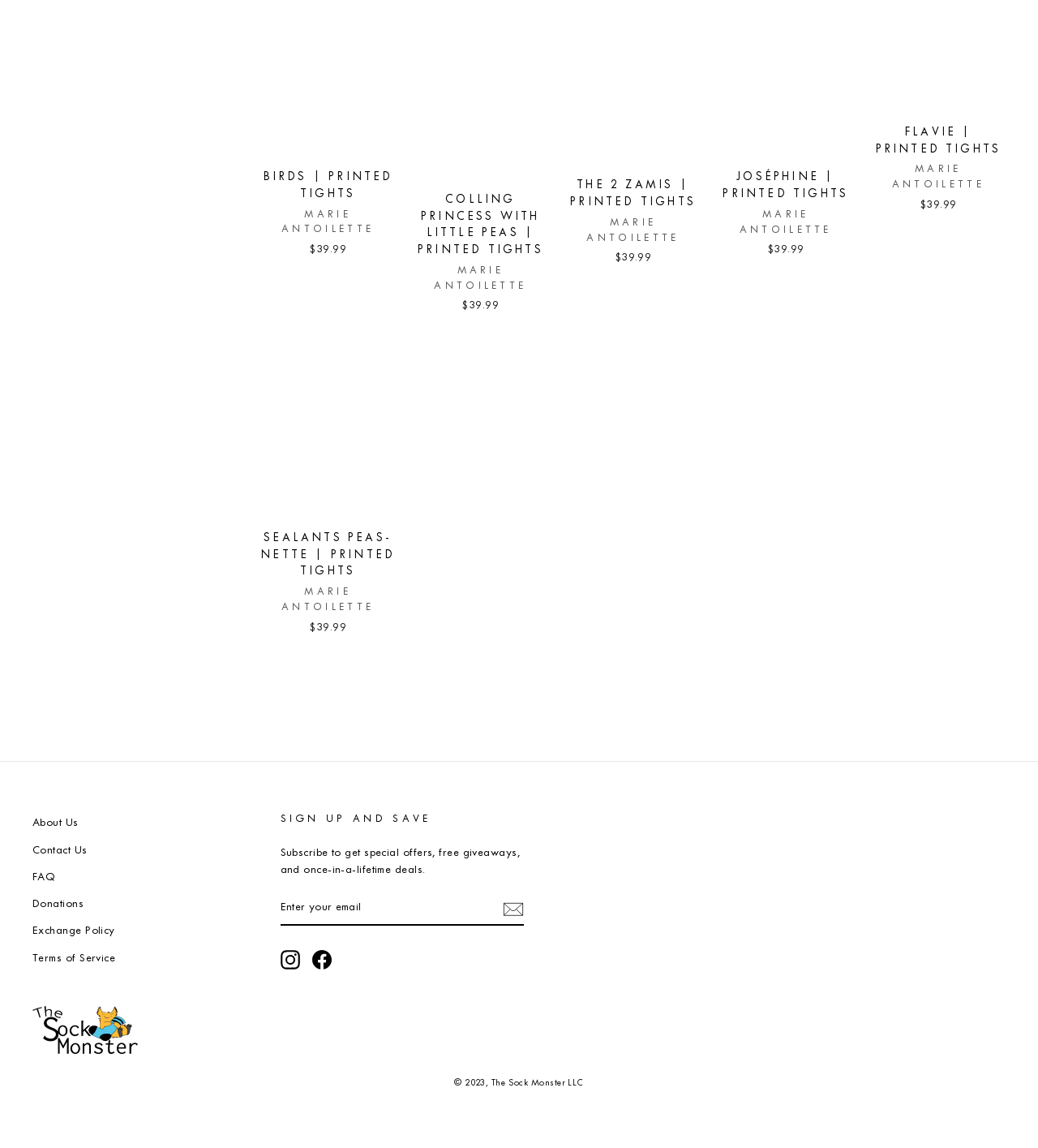Determine the bounding box for the UI element described here: "Contact Us".

[0.031, 0.73, 0.084, 0.751]